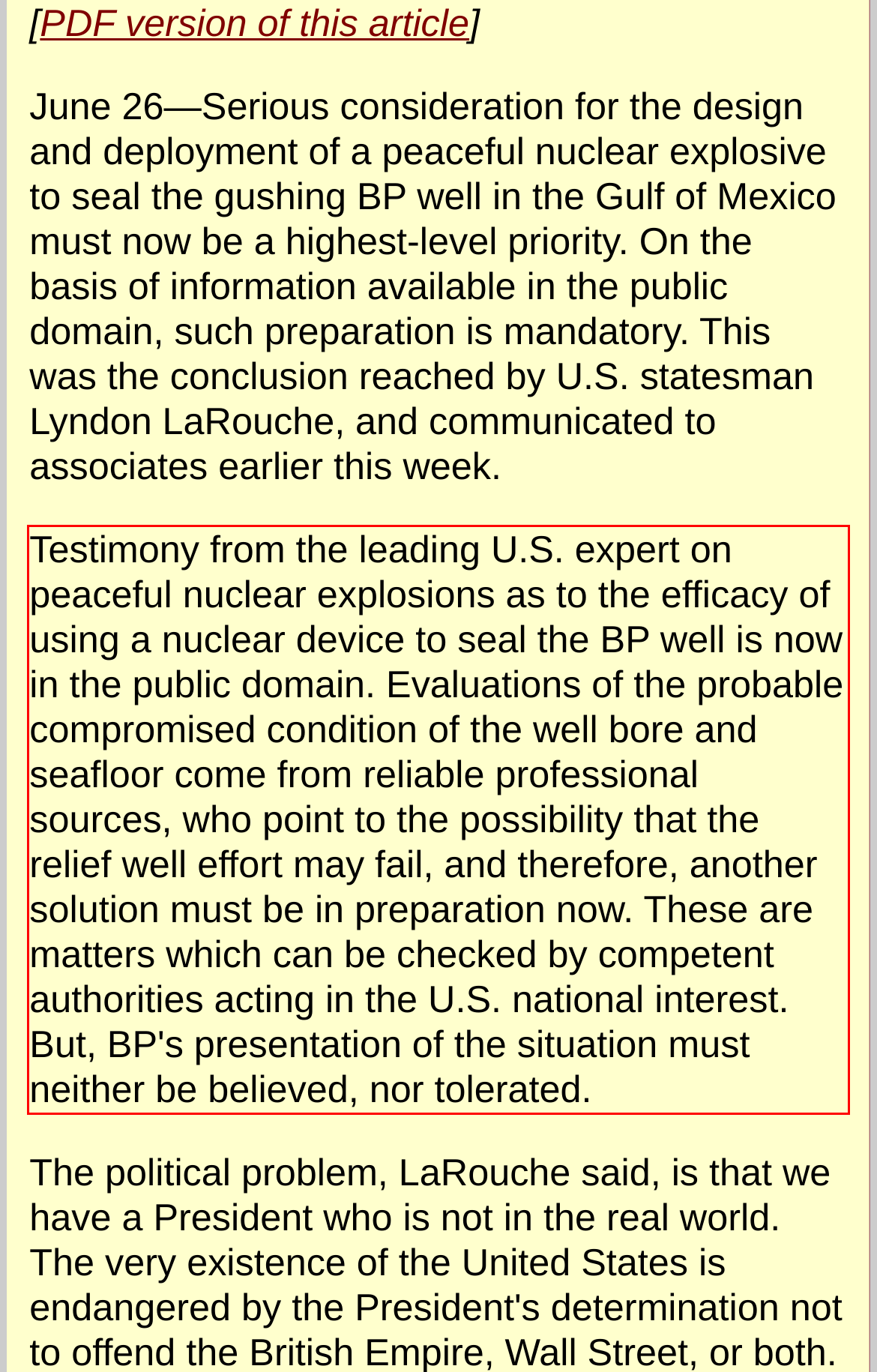Examine the webpage screenshot and use OCR to obtain the text inside the red bounding box.

Testimony from the leading U.S. expert on peaceful nuclear explosions as to the efficacy of using a nuclear device to seal the BP well is now in the public domain. Evaluations of the probable compromised condition of the well bore and seafloor come from reliable professional sources, who point to the possibility that the relief well effort may fail, and therefore, another solution must be in preparation now. These are matters which can be checked by competent authorities acting in the U.S. national interest. But, BP's presentation of the situation must neither be believed, nor tolerated.